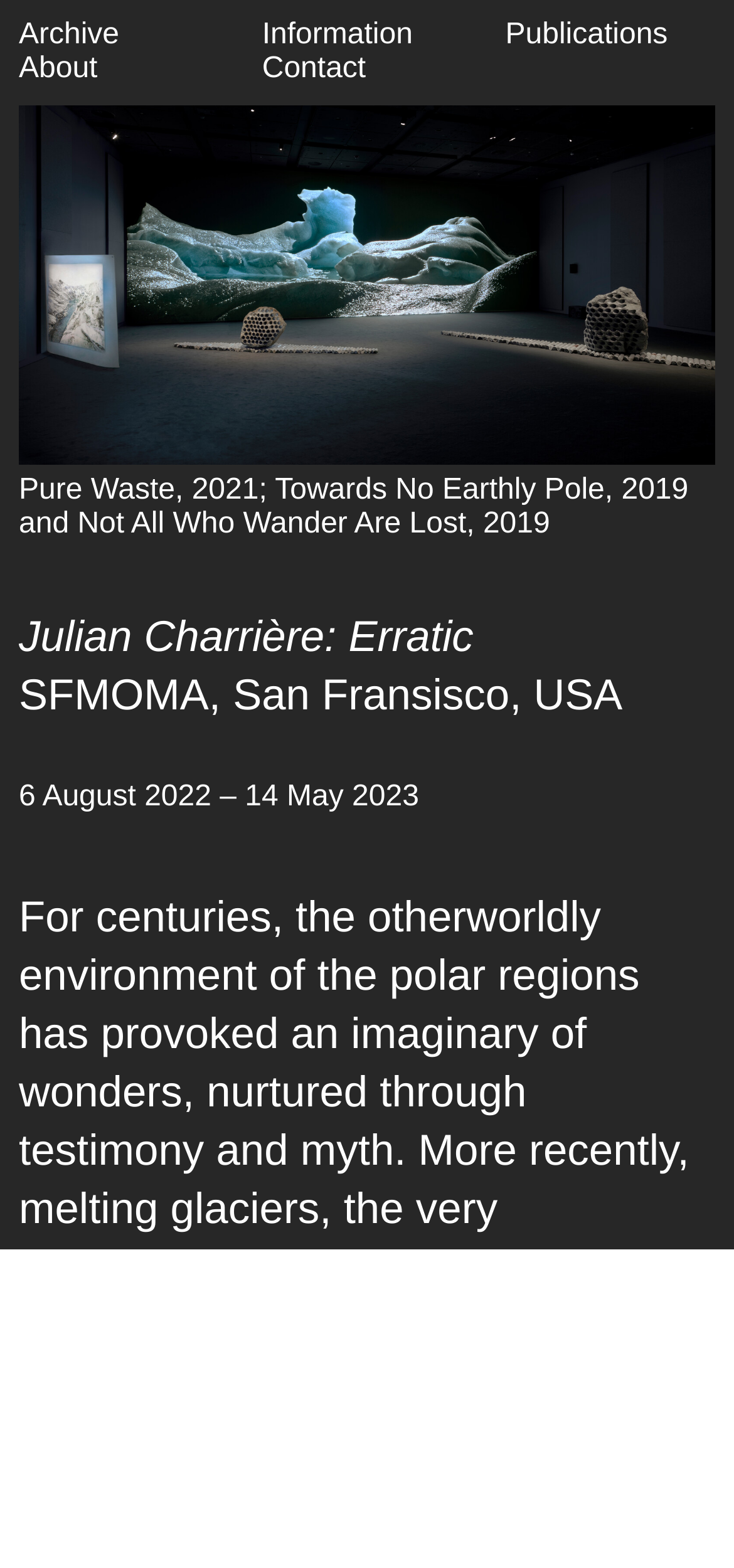Provide the bounding box coordinates, formatted as (top-left x, top-left y, bottom-right x, bottom-right y), with all values being floating point numbers between 0 and 1. Identify the bounding box of the UI element that matches the description: Archive

[0.026, 0.012, 0.162, 0.032]